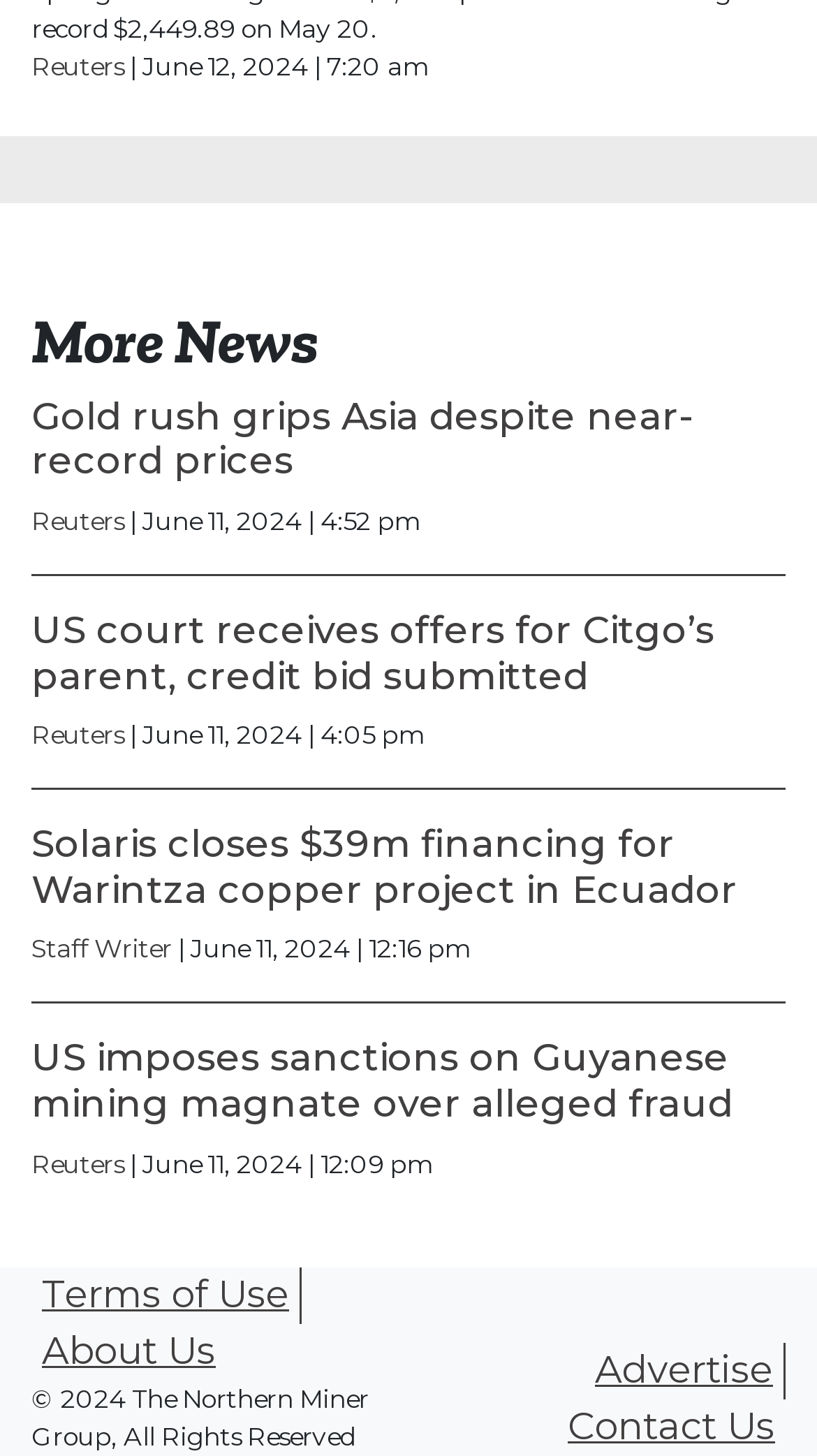Using the webpage screenshot and the element description About Us, determine the bounding box coordinates. Specify the coordinates in the format (top-left x, top-left y, bottom-right x, bottom-right y) with values ranging from 0 to 1.

[0.038, 0.883, 0.277, 0.922]